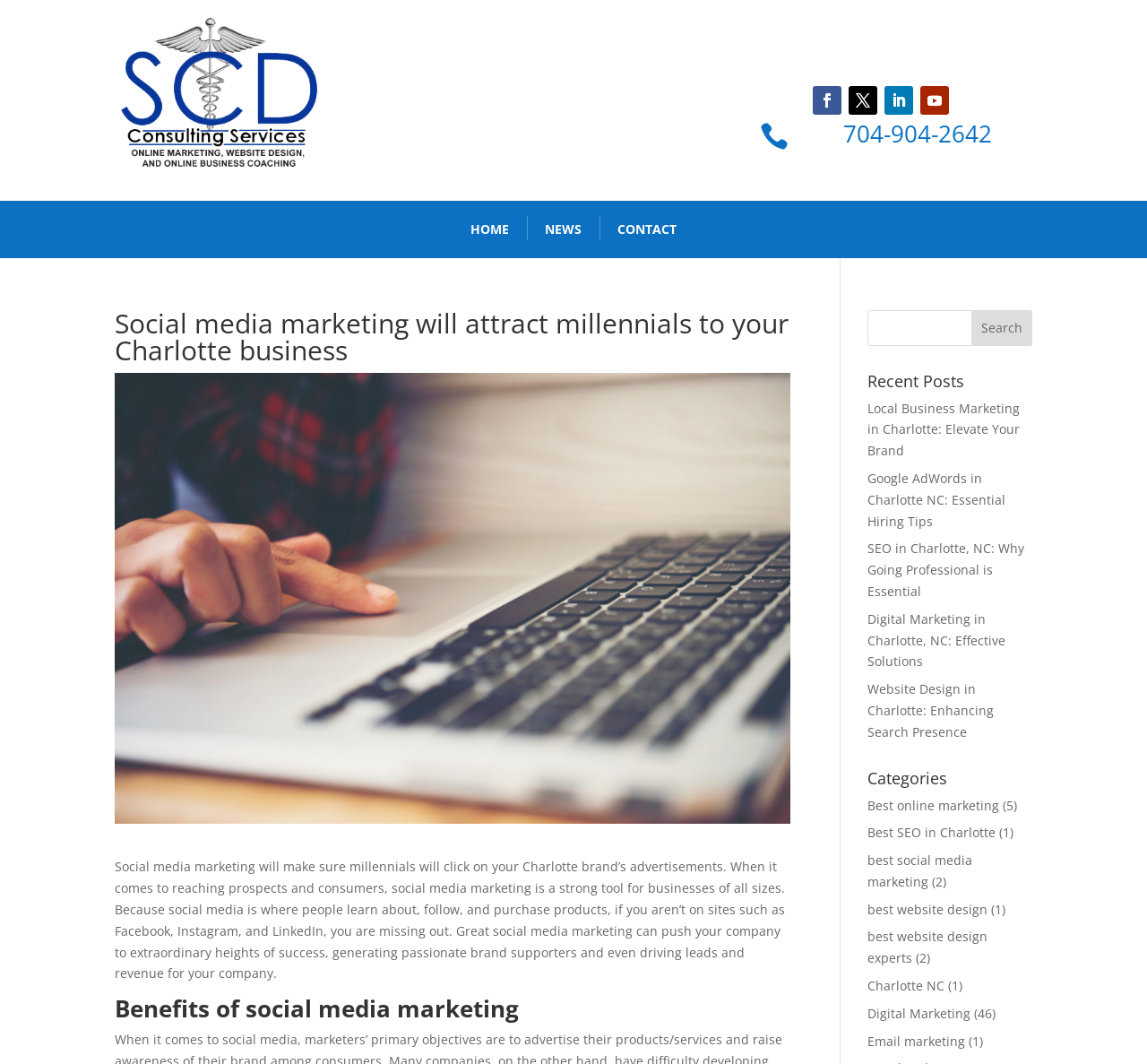Can you determine the bounding box coordinates of the area that needs to be clicked to fulfill the following instruction: "View the 'Recent Posts'"?

[0.756, 0.35, 0.9, 0.374]